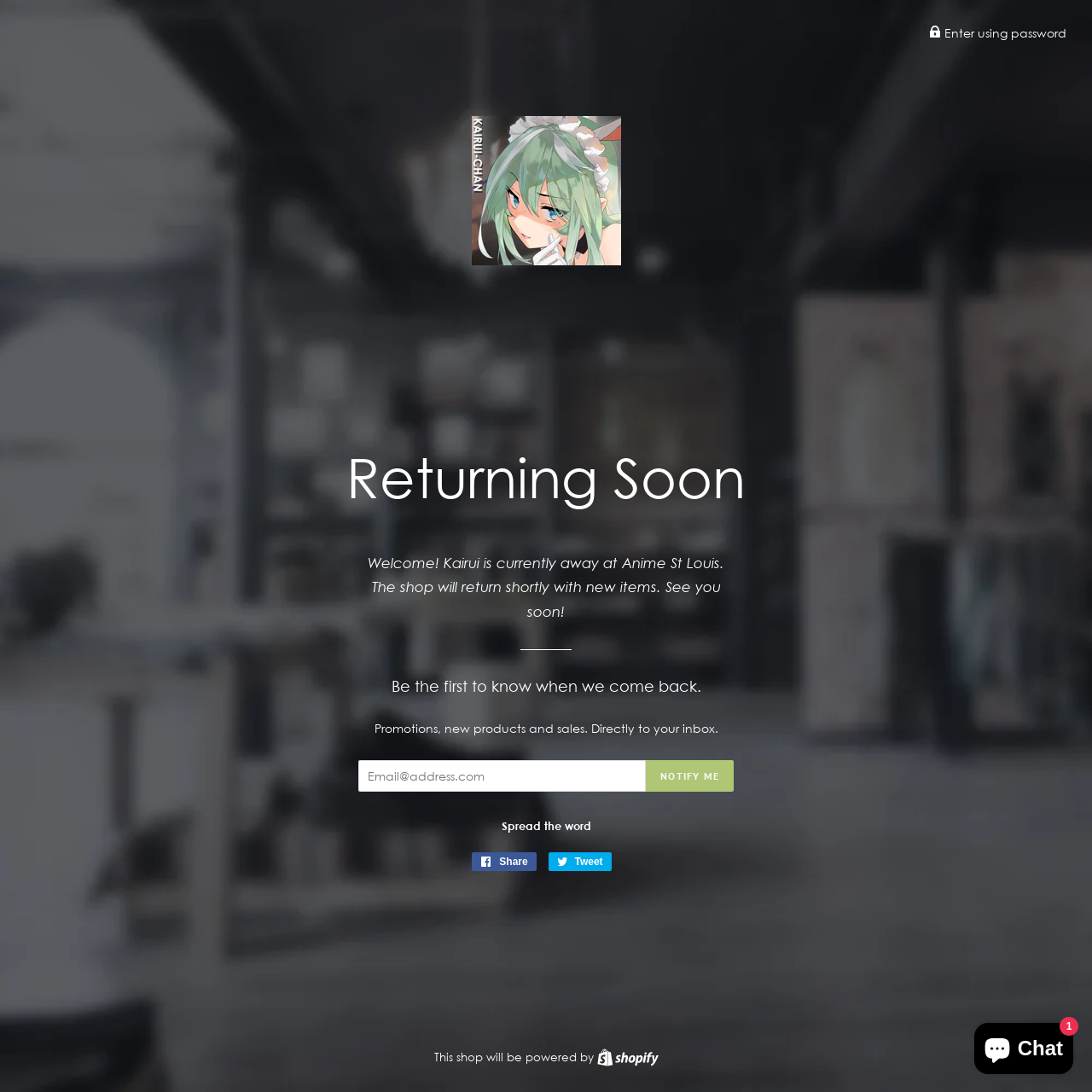What is the platform that will power this shop?
Provide a concise answer using a single word or phrase based on the image.

Shopify